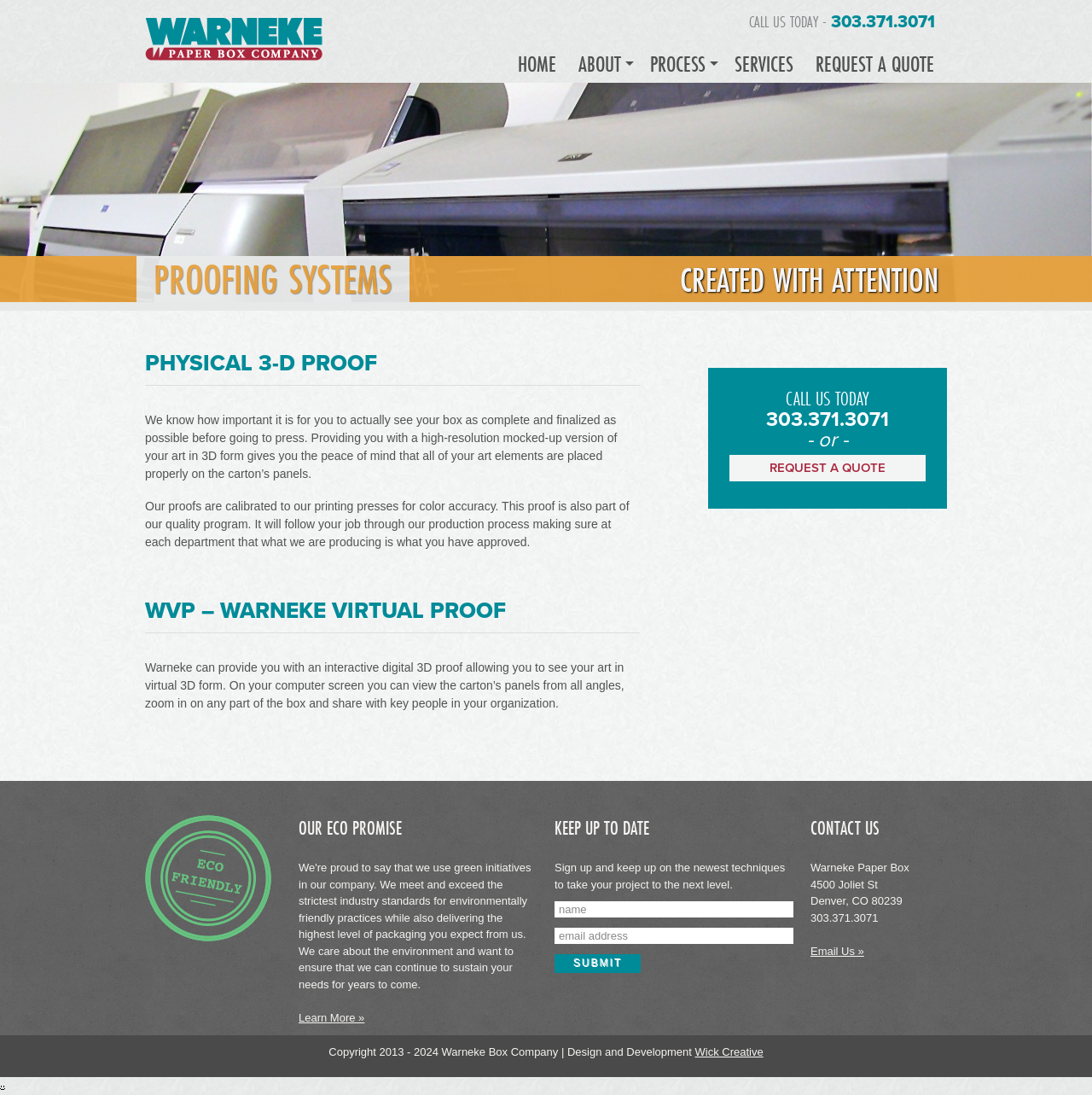Highlight the bounding box coordinates of the element you need to click to perform the following instruction: "Click the 'Learn More »' link."

[0.273, 0.924, 0.334, 0.935]